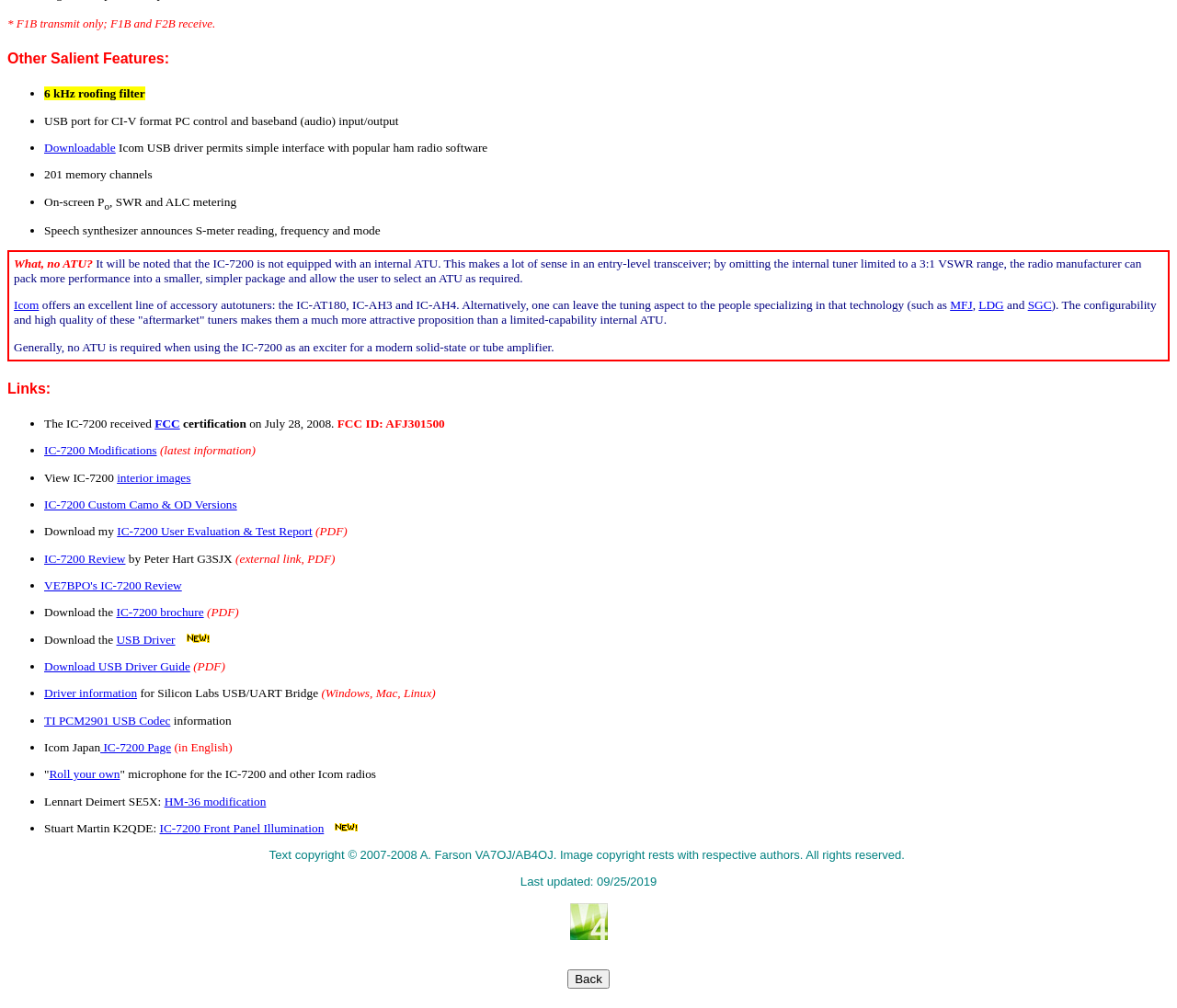What is the purpose of the IC-AT180, IC-AH3, and IC-AH4?
We need a detailed and meticulous answer to the question.

The question is asking about the purpose of the IC-AT180, IC-AH3, and IC-AH4. This information can be found in the text, where it is stated that these devices are 'accessory autotuners' offered by Icom. The text explains that these devices are alternatives to an internal ATU, and that they offer more flexibility and performance.